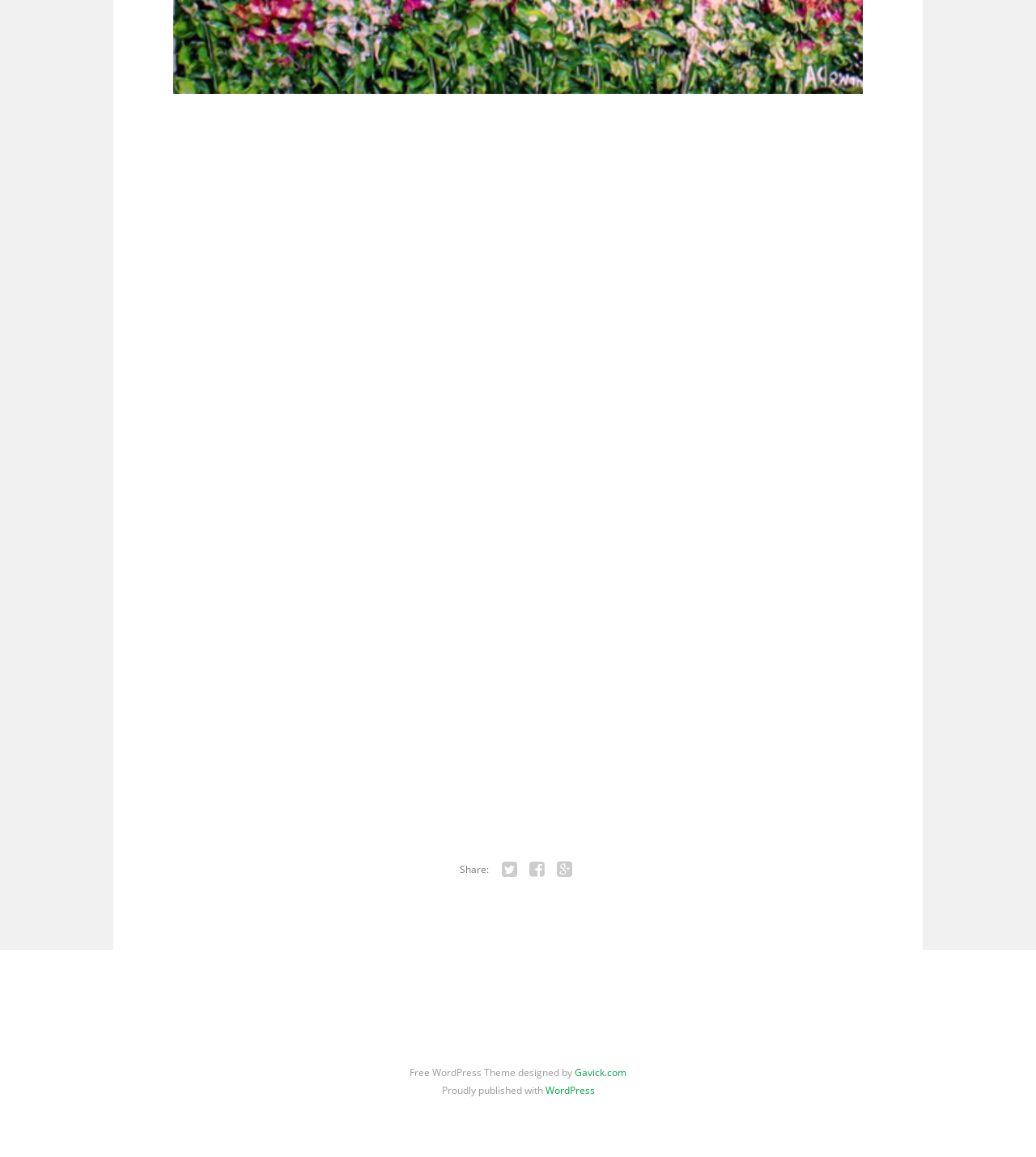Provide the bounding box coordinates of the section that needs to be clicked to accomplish the following instruction: "Visit Gavick.com."

[0.555, 0.921, 0.605, 0.933]